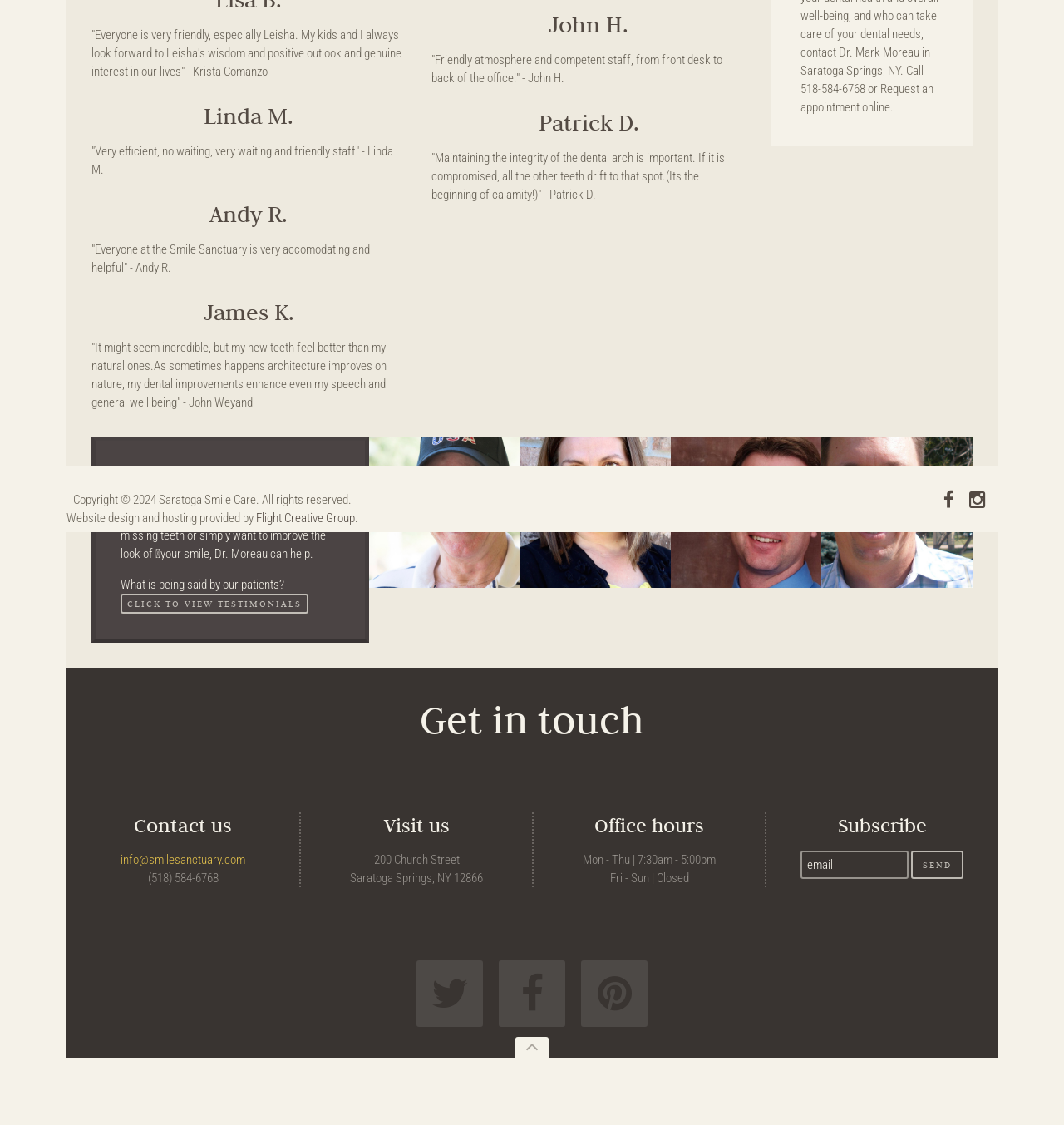Identify and provide the bounding box for the element described by: "parent_node: Brittany L.".

[0.489, 0.388, 0.63, 0.522]